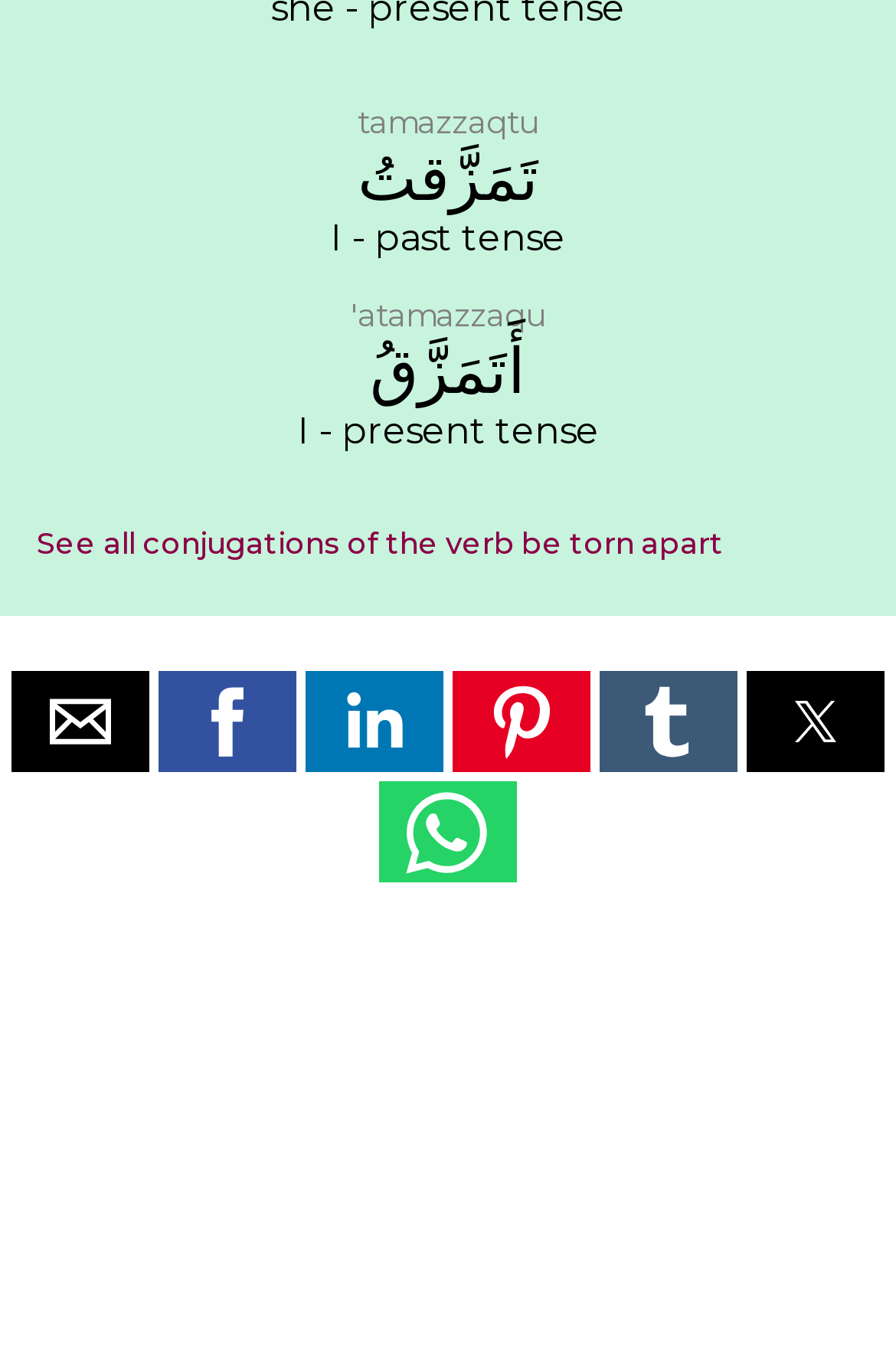What is the position of the 'Share by email' button?
Please respond to the question with a detailed and well-explained answer.

I looked at the bounding box coordinates of the 'Share by email' button, which are [0.013, 0.494, 0.167, 0.569]. The x1 and y1 coordinates are small, which suggests that the button is located at the top-left of the webpage.